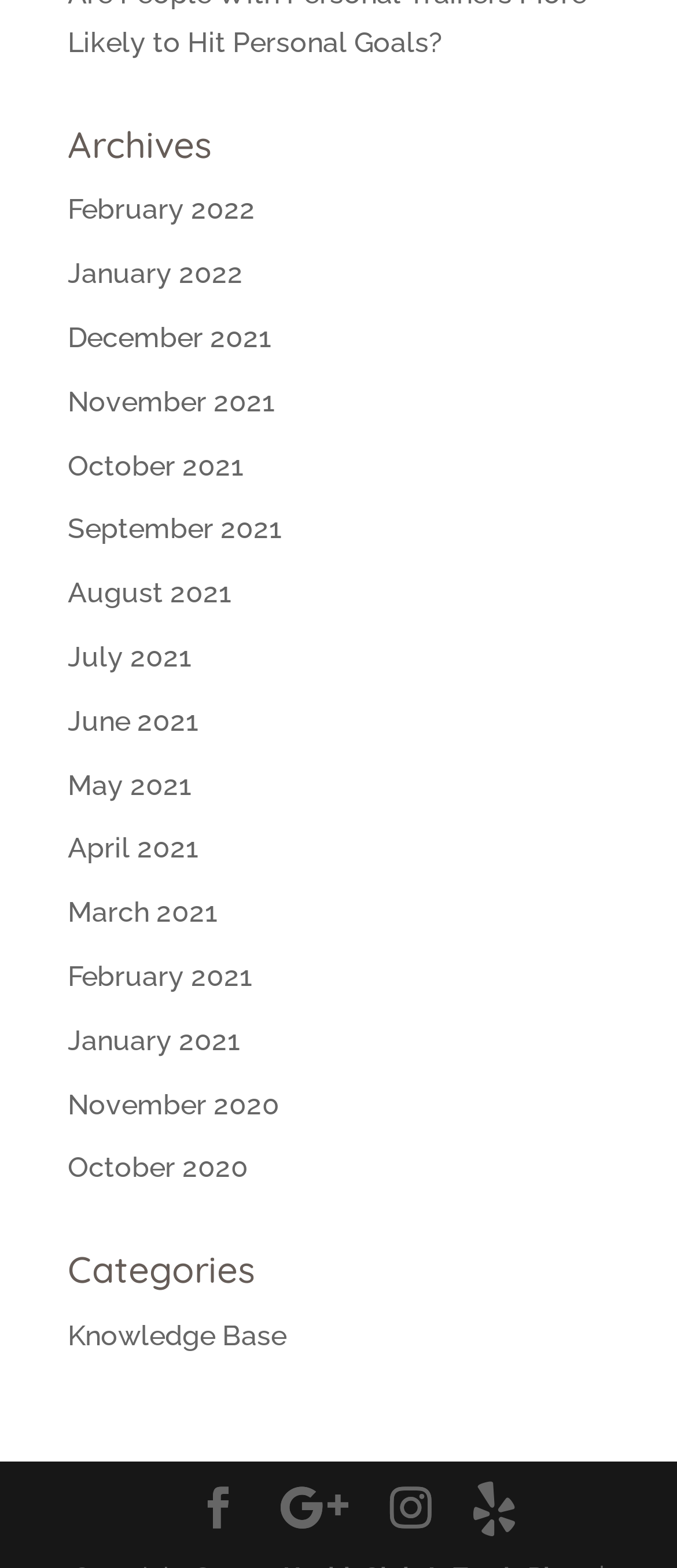What is the heading above the list of months?
Please answer the question with a single word or phrase, referencing the image.

Archives